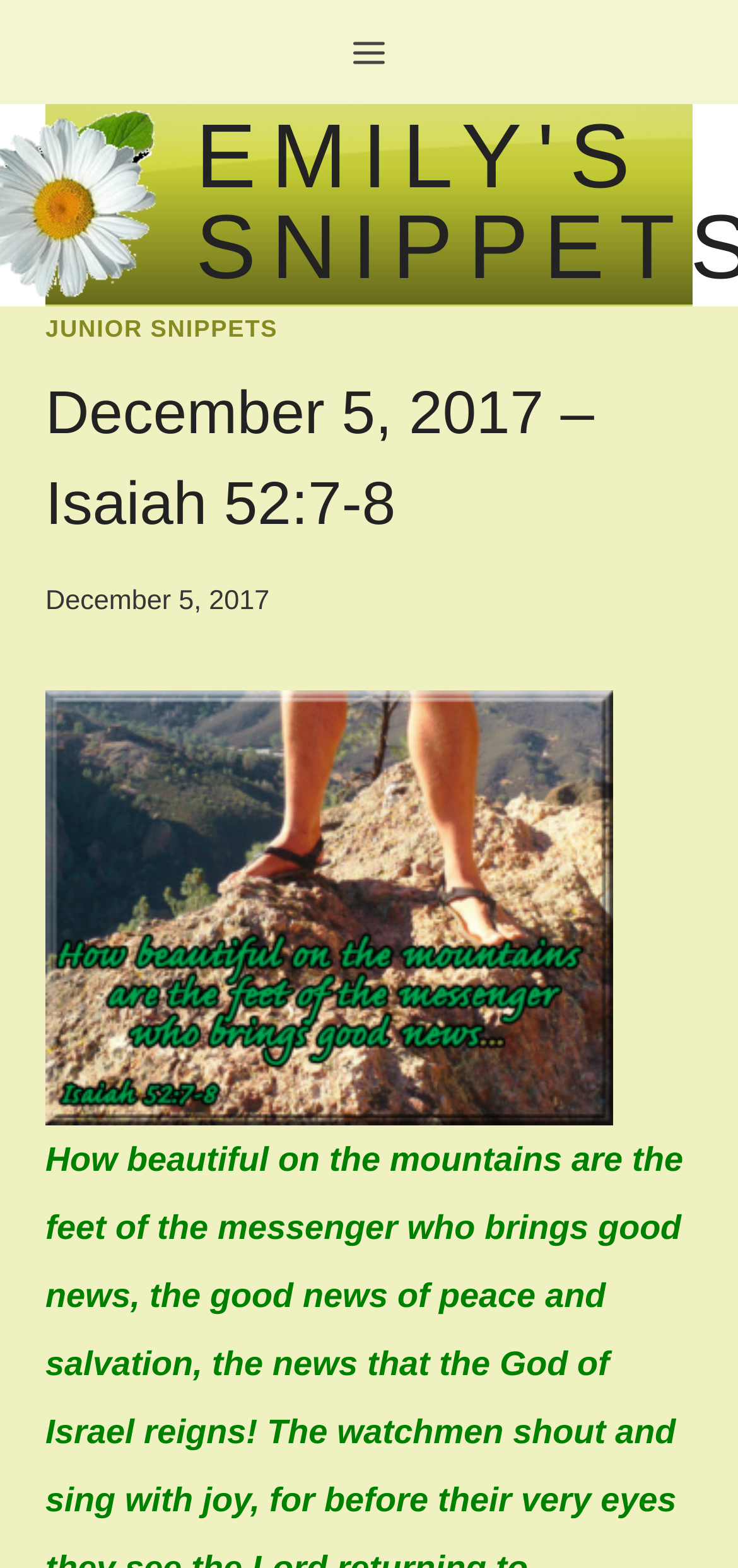Determine the bounding box coordinates for the UI element matching this description: "Toggle Menu".

[0.453, 0.014, 0.547, 0.052]